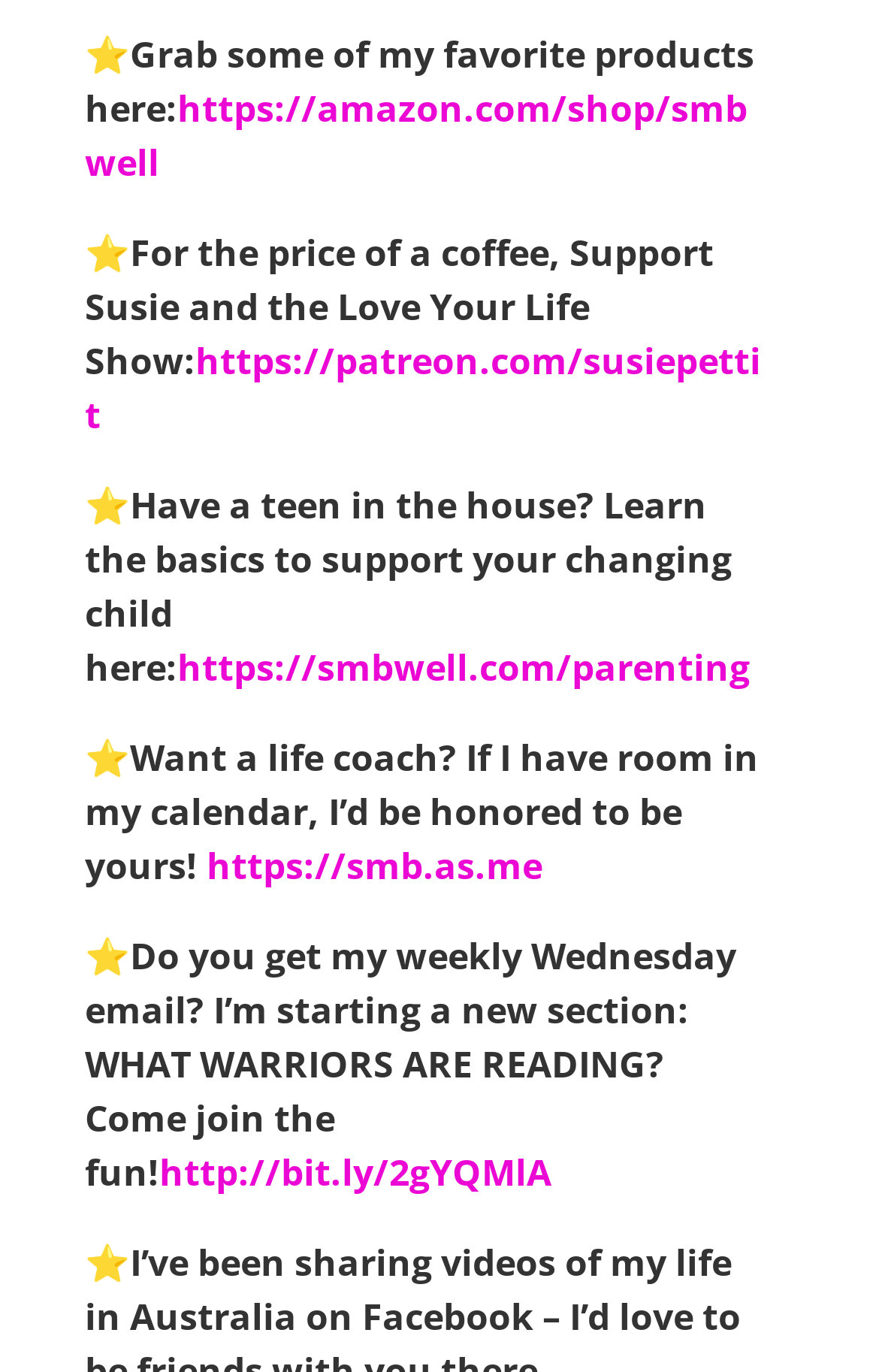What is the purpose of the second link?
Please provide a single word or phrase as your answer based on the screenshot.

Support Susie